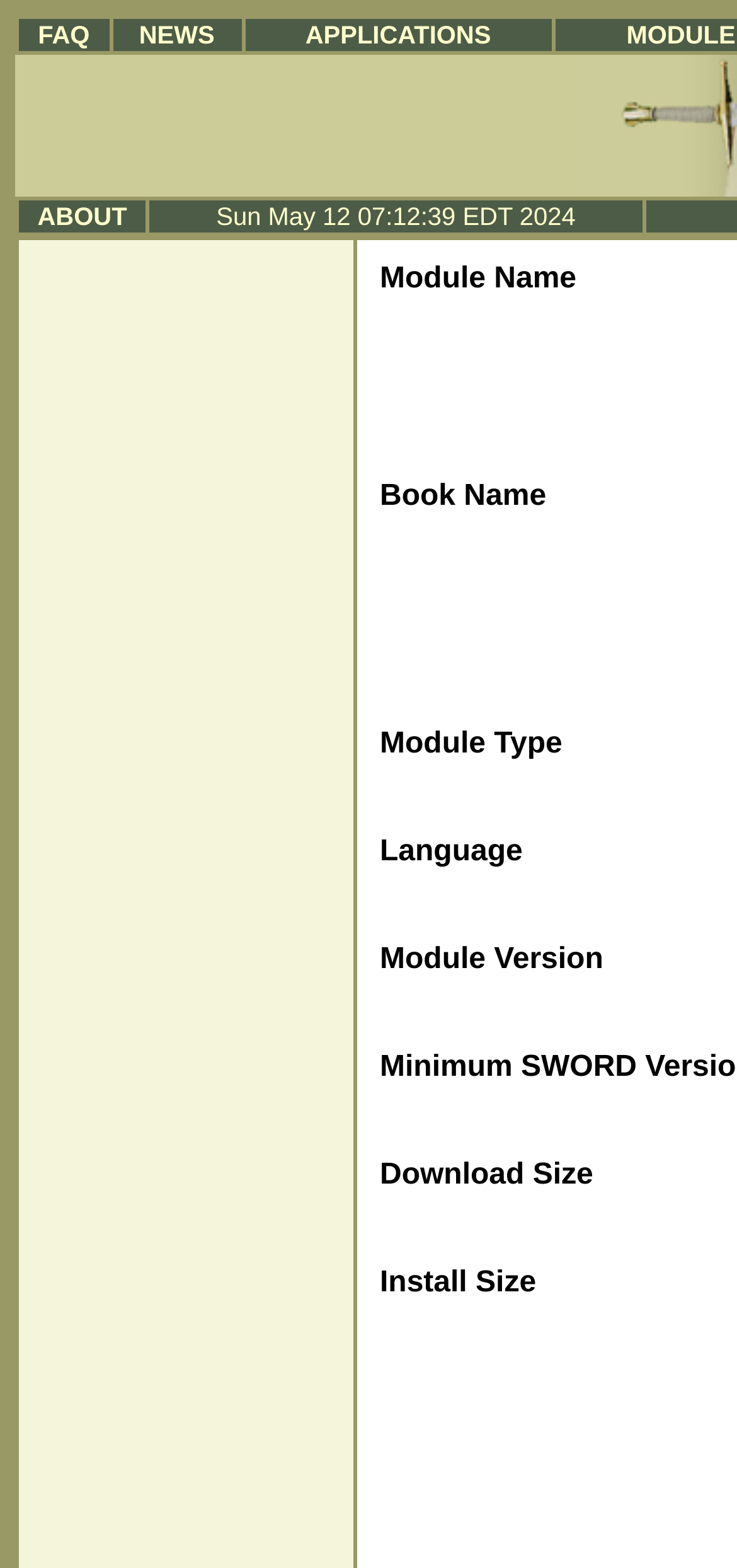Offer a detailed account of what is visible on the webpage.

The webpage is titled "The SWORD Project" and has a grid-like layout with multiple sections. At the top, there are four grid cells, each containing a link: "FAQ" on the left, "NEWS" in the middle, and "APPLICATIONS" on the right. These links are positioned close to the top of the page.

Below the top section, there is another grid cell containing a link to "ABOUT" on the left. To the right of the "ABOUT" link, there is a section displaying the current date and time, "Sun May 12 07:12:39 EDT 2024".

Further down, there is a layout table with a single row and cell, but it does not contain any text or links. The table is positioned near the center of the page, leaving some empty space above and below it.